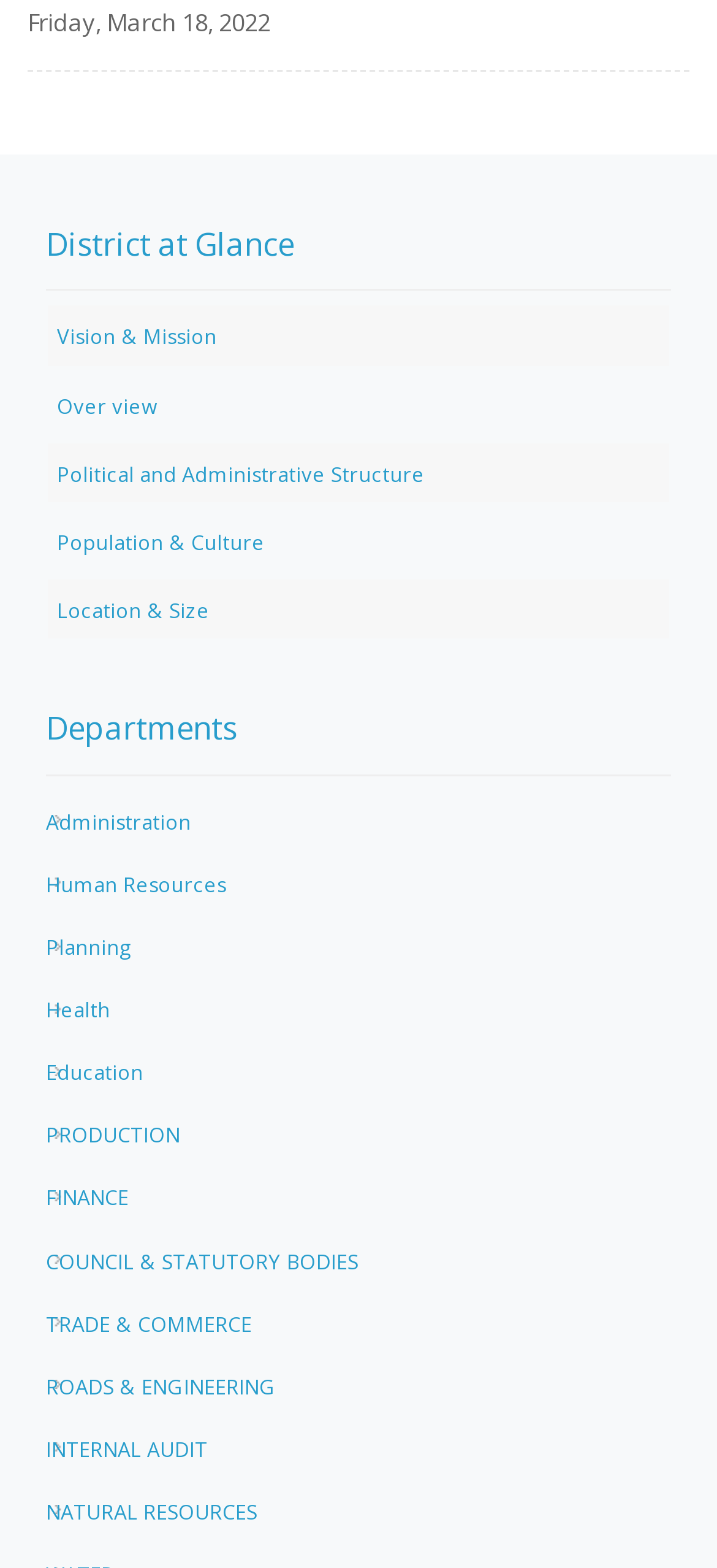Use a single word or phrase to respond to the question:
What is the first link under the 'District at Glance' section?

Vision & Mission